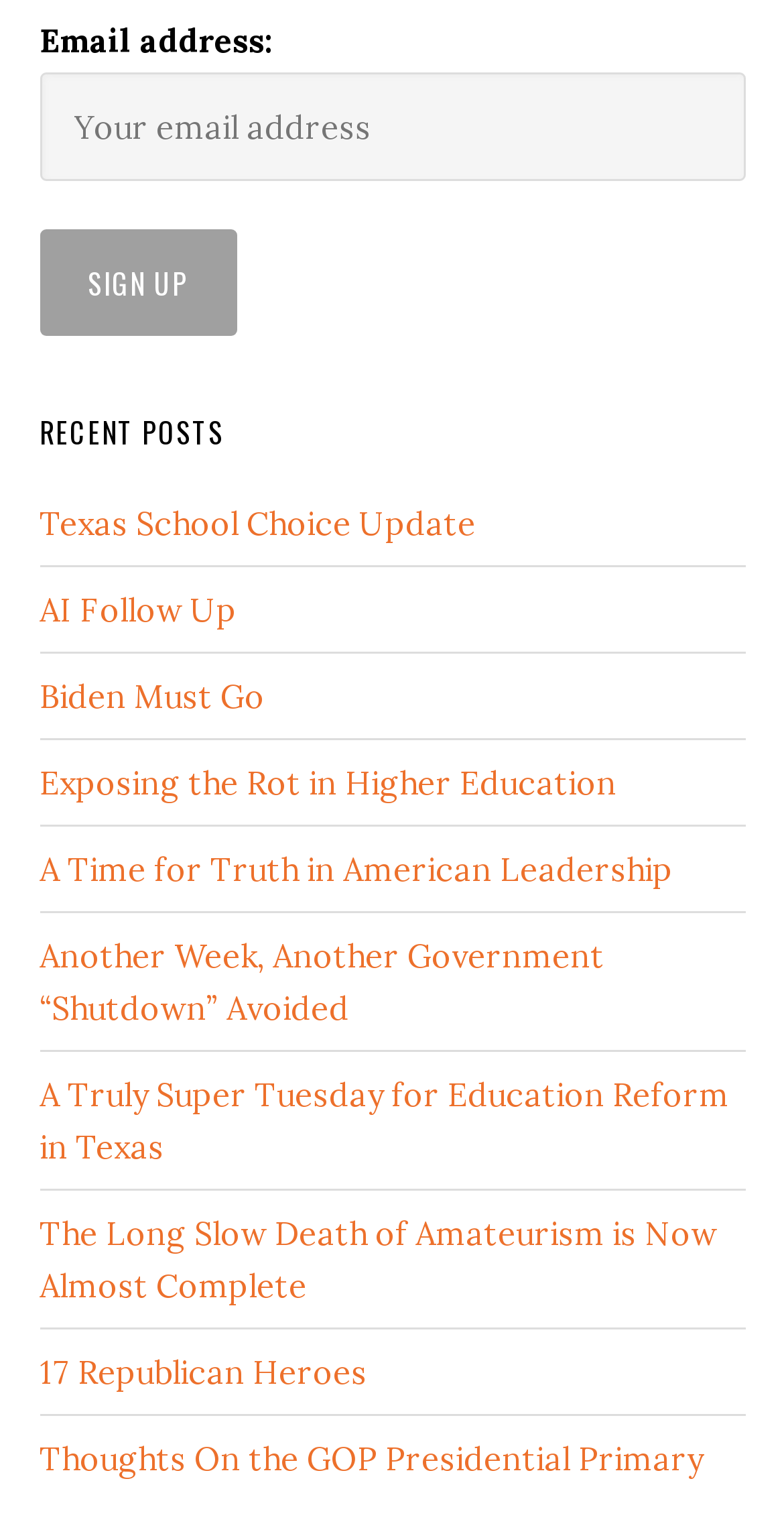Please give a succinct answer using a single word or phrase:
What is the text on the button?

SIGN UP